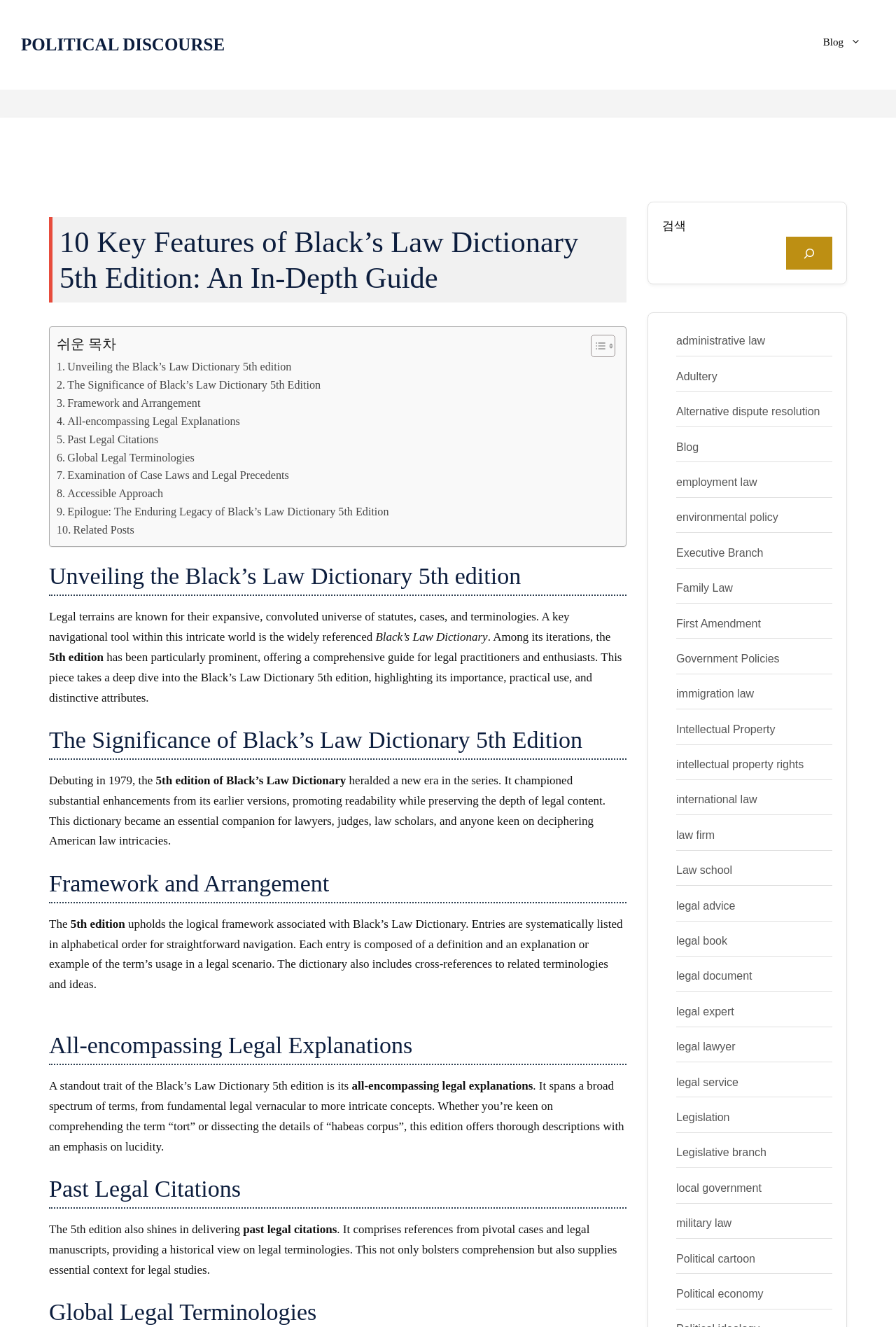Please answer the following question using a single word or phrase: 
How many images are there in the webpage?

2